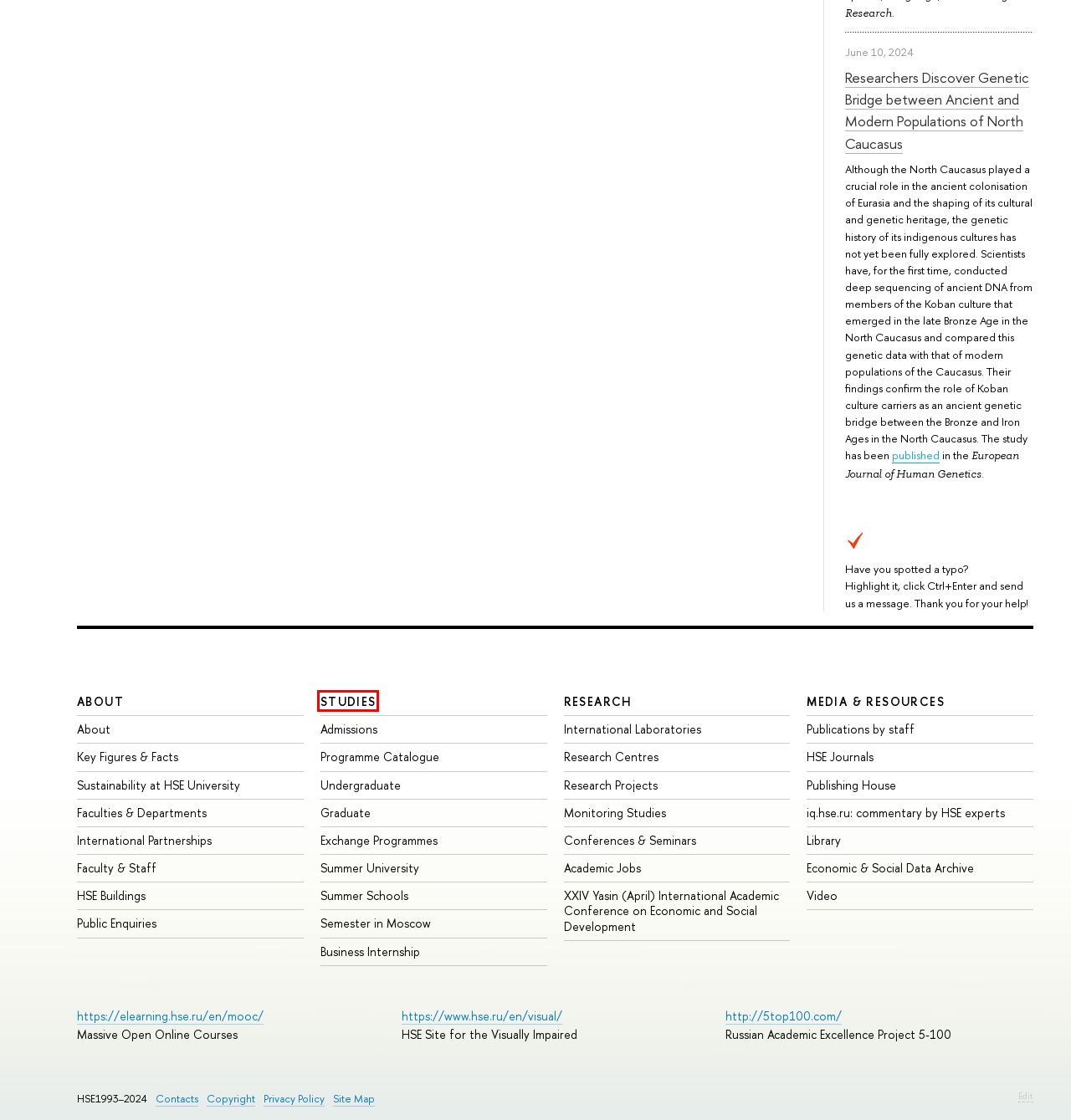You are provided a screenshot of a webpage featuring a red bounding box around a UI element. Choose the webpage description that most accurately represents the new webpage after clicking the element within the red bounding box. Here are the candidates:
A. FiveTOPHundred - Education in Russia
B. HSE Academic Journals – Research at HSE University – HSE University
C. Conferences – Research at HSE University – HSE University
D. Study at HSE University – Higher School of Economics National Research University
E. About HSE University – HSE University
F. International Faculty Recruitment — HSE University
G. Educational Module Programme 'Doing Business in Russia: Internship' – HSE University
H. Monitoring Studies — HSE University

D